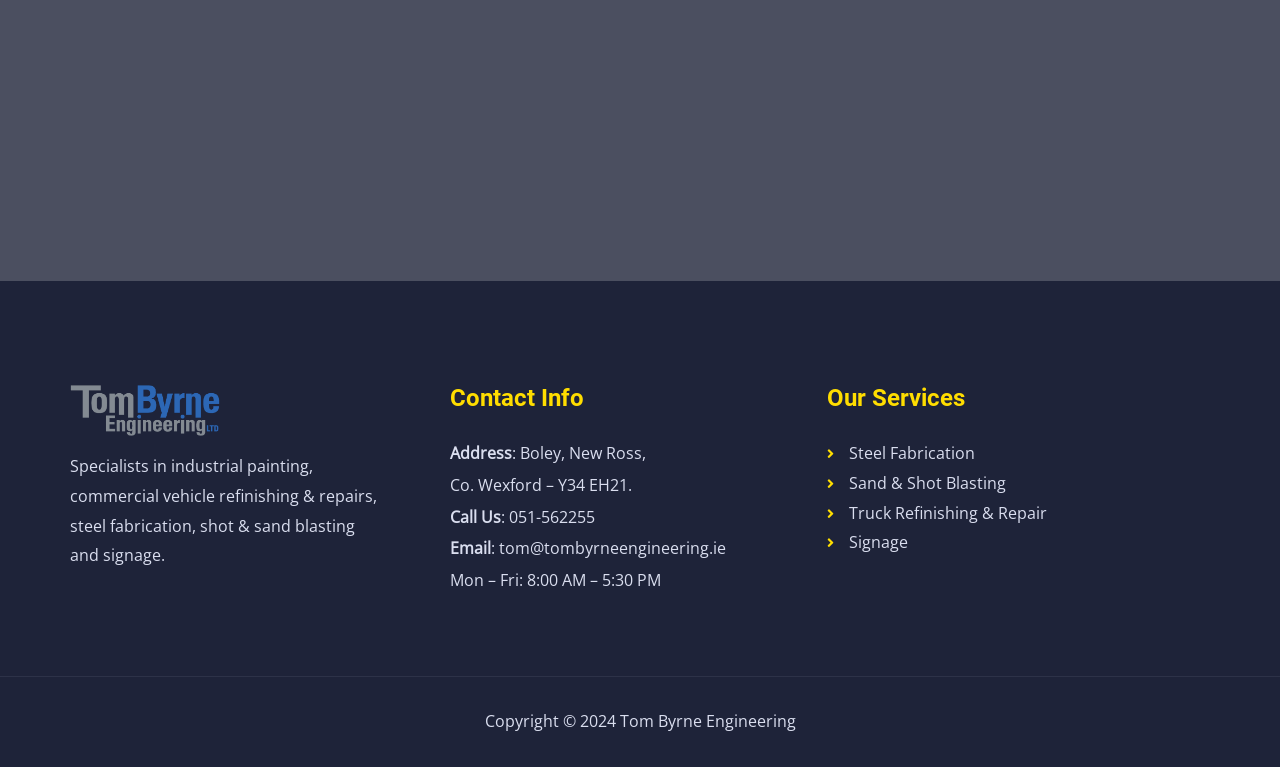Determine the bounding box for the described HTML element: "LinkedIn". Ensure the coordinates are four float numbers between 0 and 1 in the format [left, top, right, bottom].

None